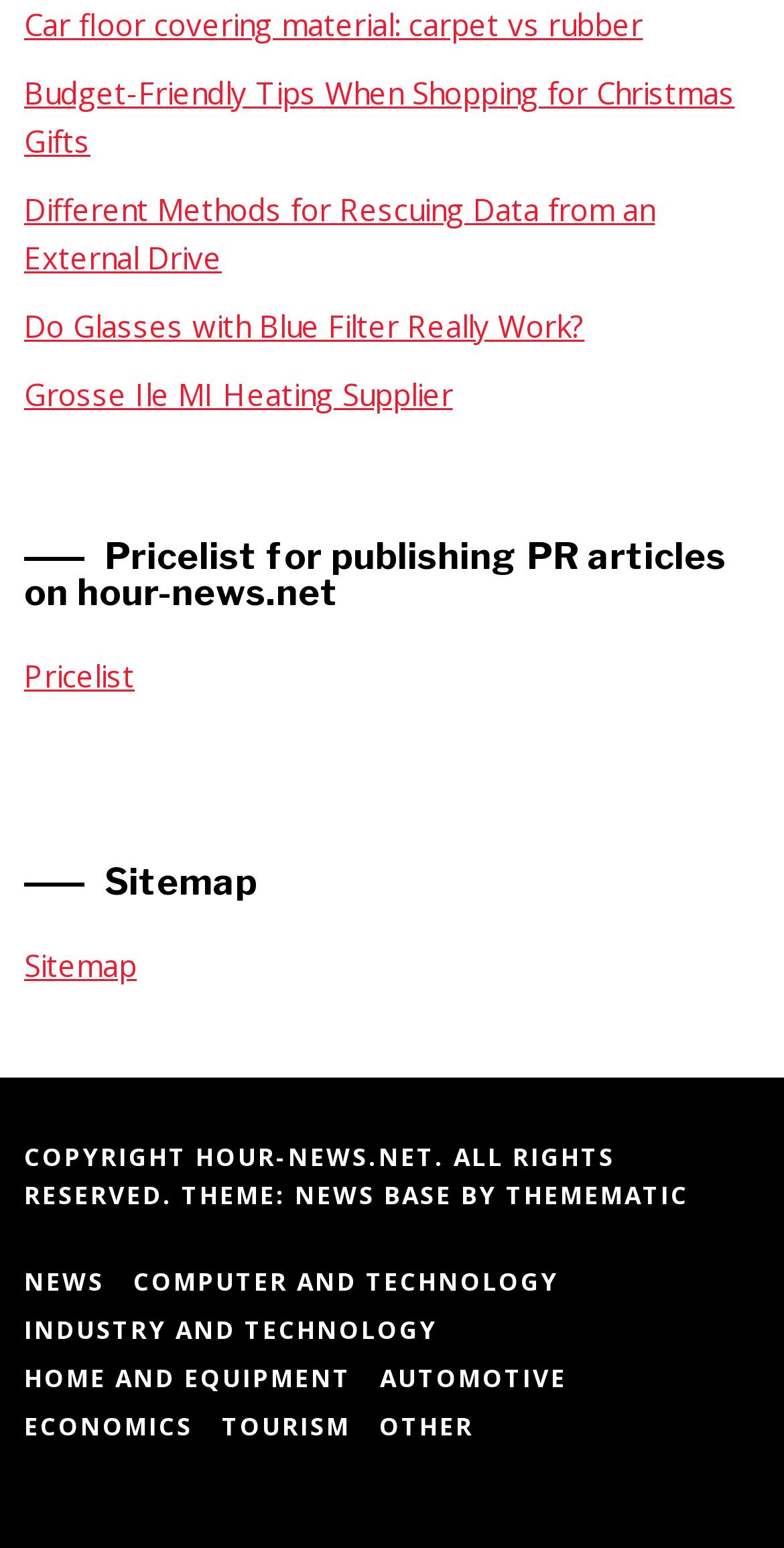Pinpoint the bounding box coordinates of the element you need to click to execute the following instruction: "Learn about computer and technology news". The bounding box should be represented by four float numbers between 0 and 1, in the format [left, top, right, bottom].

[0.17, 0.816, 0.738, 0.841]